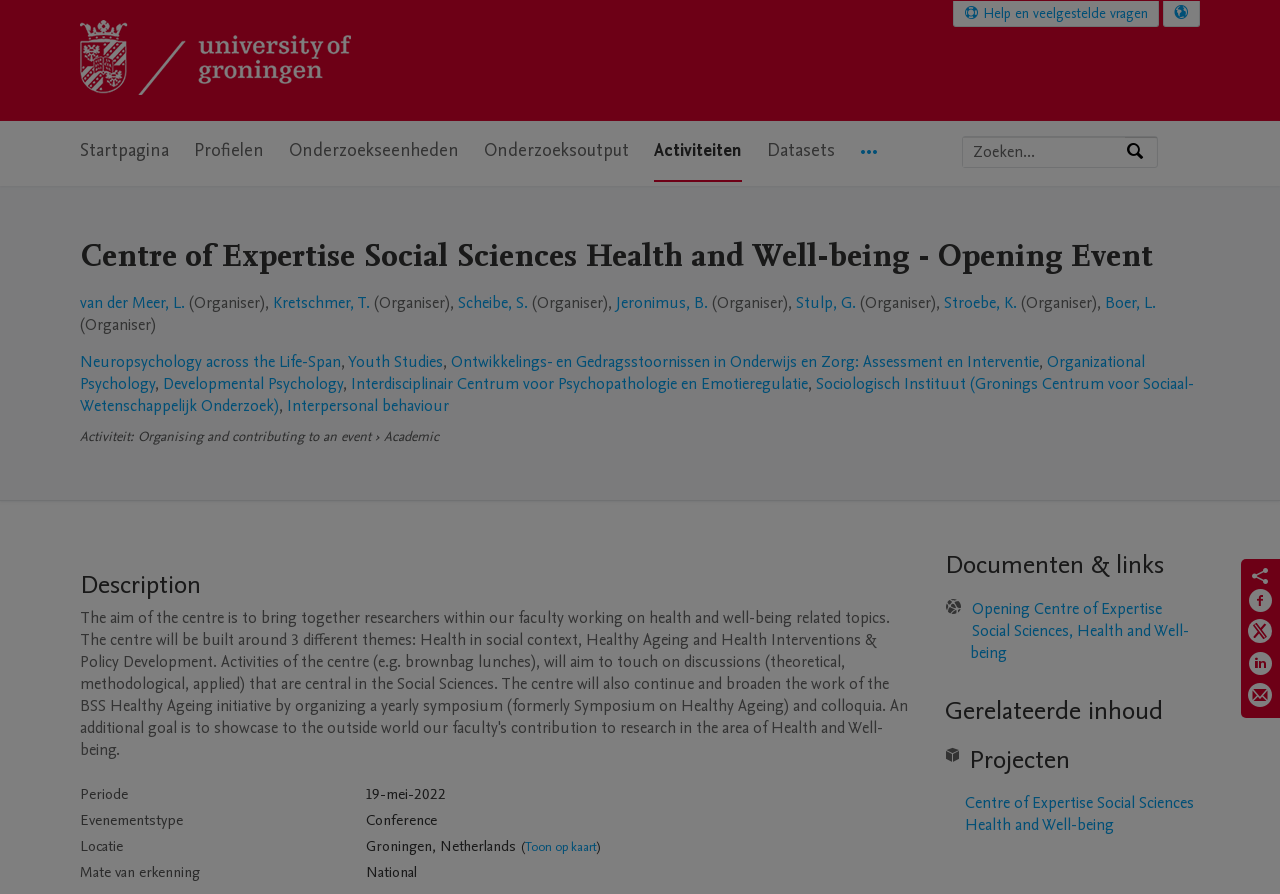Offer an in-depth caption of the entire webpage.

The webpage is about the Centre of Expertise Social Sciences Health and Well-being - Opening Event. At the top, there is a logo of the research portal of the Rijksuniversiteit Groningen, along with links to navigate to the main content, search, and help. On the top right, there are links to select the language and a button to ask for help.

Below the logo, there is a navigation menu with six items: Startpagina, Profielen, Onderzoekseenheden, Onderzoeksoutput, Activiteiten, and Datasets. 

On the right side of the page, there is a search bar with a button to search for expertise, name, or affiliation. 

The main content of the page is divided into two regions: activities information and additional information. In the activities information region, there is a heading that indicates the event is an opening event for the Centre of Expertise Social Sciences Health and Well-being. Below the heading, there are links to the organizers of the event, including van der Meer, L., Kretschmer, T., Scheibe, S., Jeronimus, B., Stulp, G., Stroebe, K., and Boer, L. 

There are also links to related research areas, including Neuropsychology across the Life-Span, Youth Studies, Ontwikkelings- en Gedragsstoornissen in Onderwijs en Zorg: Assessment en Interventie, Organizational Psychology, Developmental Psychology, Interdisciplinair Centrum voor Psychopathologie en Emotieregulatie, and Sociologisch Instituut (Gronings Centrum voor Sociaal-Wetenschappelijk Onderzoek).

In the additional information region, there is a table that provides details about the event, including the period, event type, location, and level of recognition. There are also links to related documents and projects, as well as a section for sharing the event on social media platforms like Facebook, Twitter, and LinkedIn.